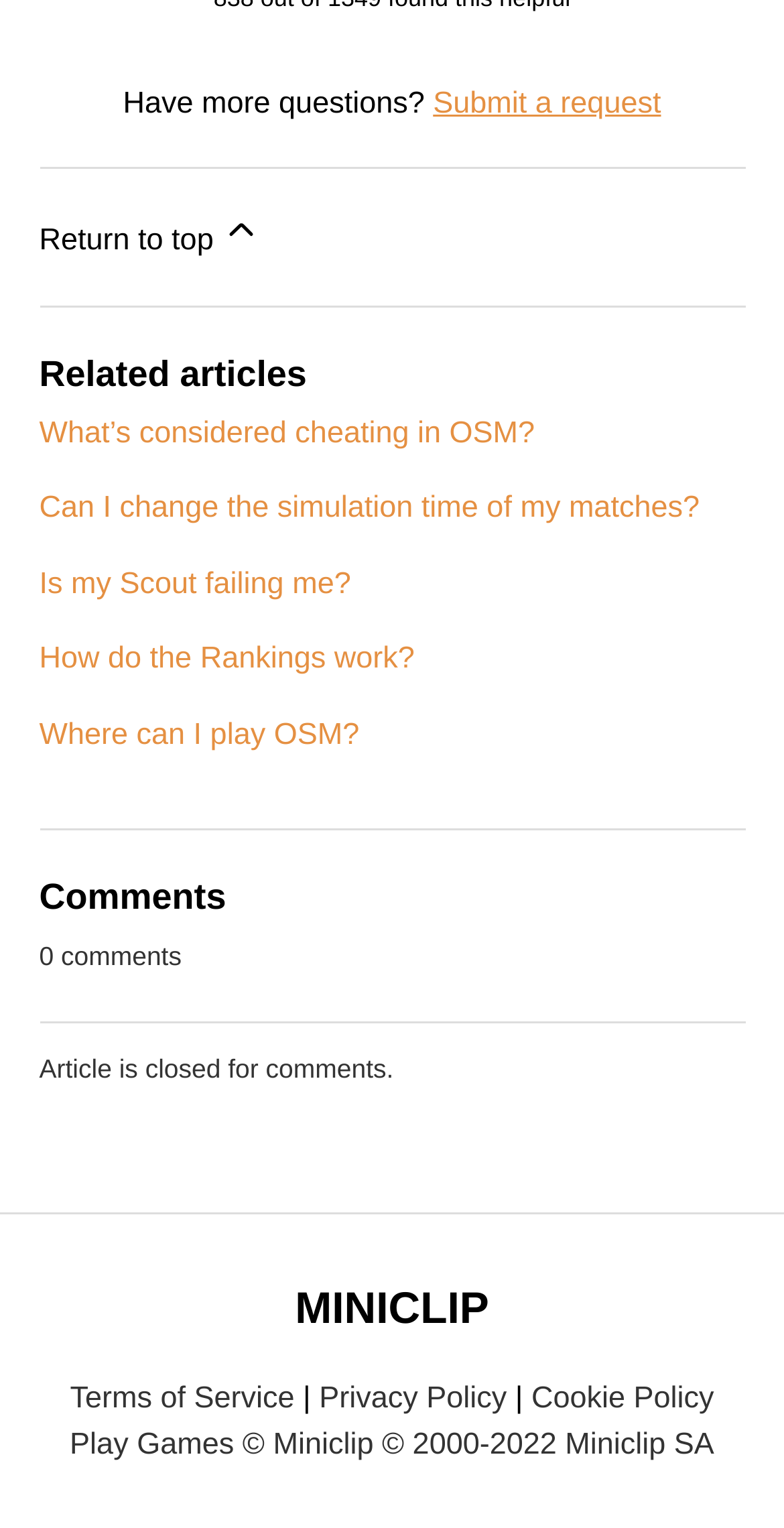Locate the UI element described by Terms of Service and provide its bounding box coordinates. Use the format (top-left x, top-left y, bottom-right x, bottom-right y) with all values as floating point numbers between 0 and 1.

[0.089, 0.905, 0.376, 0.927]